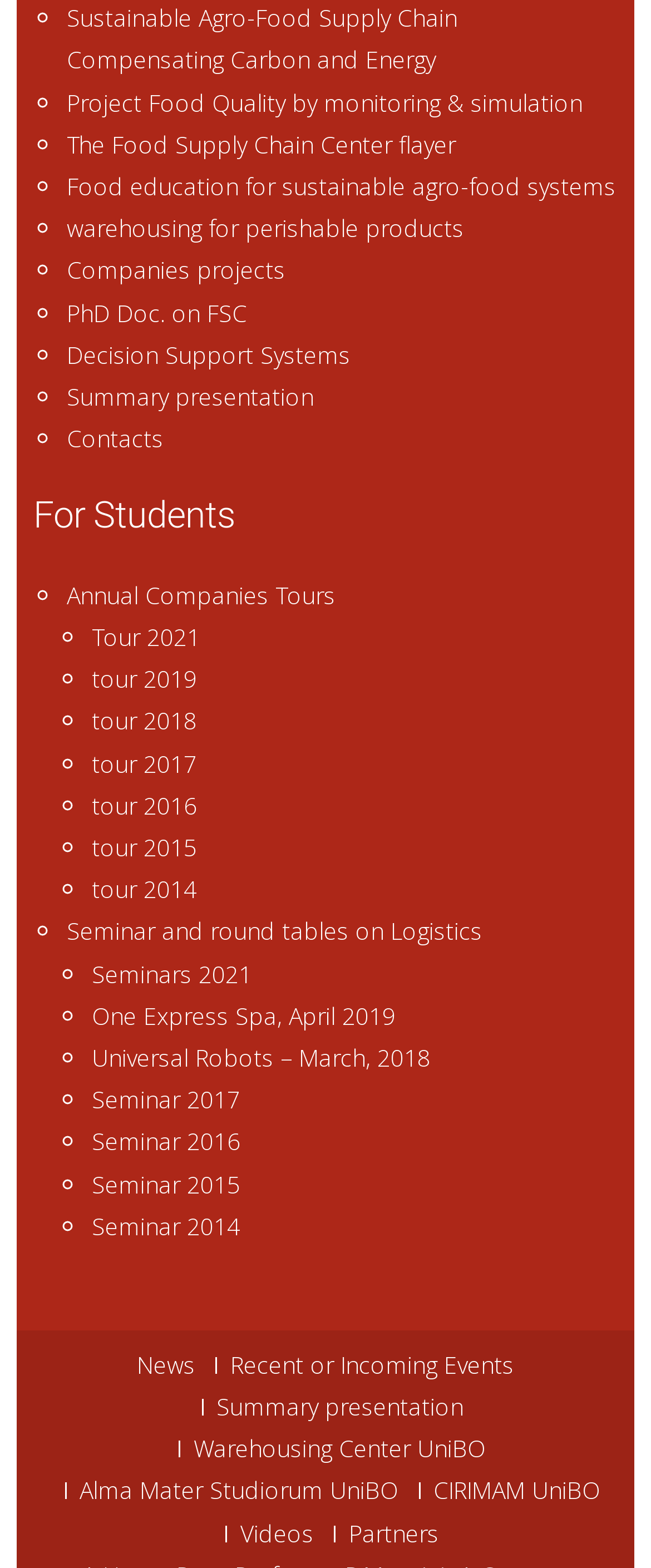Locate the bounding box coordinates of the UI element described by: "Alma Mater Studiorum UniBO". Provide the coordinates as four float numbers between 0 and 1, formatted as [left, top, right, bottom].

[0.099, 0.946, 0.612, 0.956]